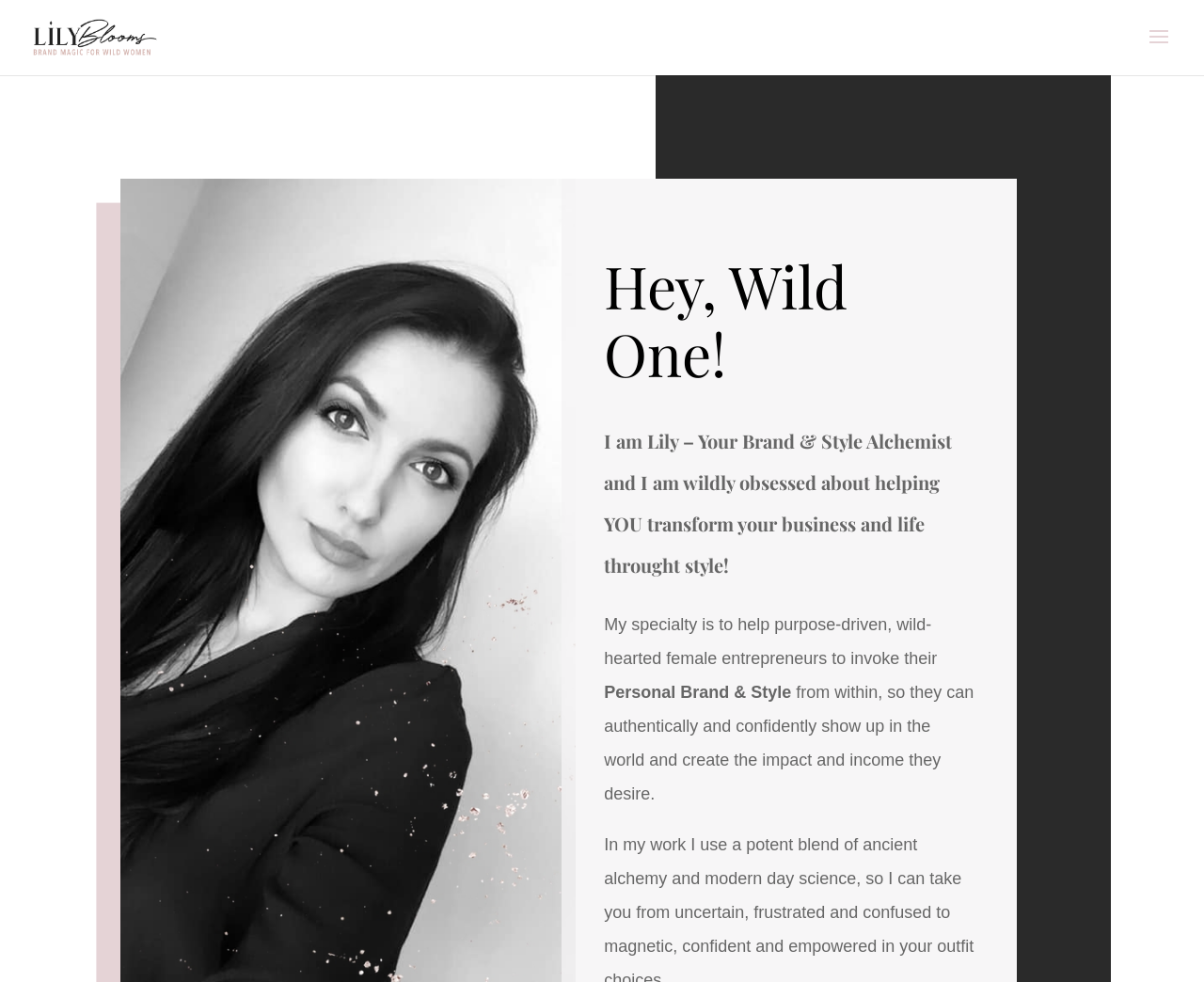Using the details in the image, give a detailed response to the question below:
What is the goal of Lily's help?

The goal of Lily's help is determined by reading the text '...so they can authentically and confidently show up in the world and create the impact and income they desire.' which indicates that the goal is to help them create impact and income.